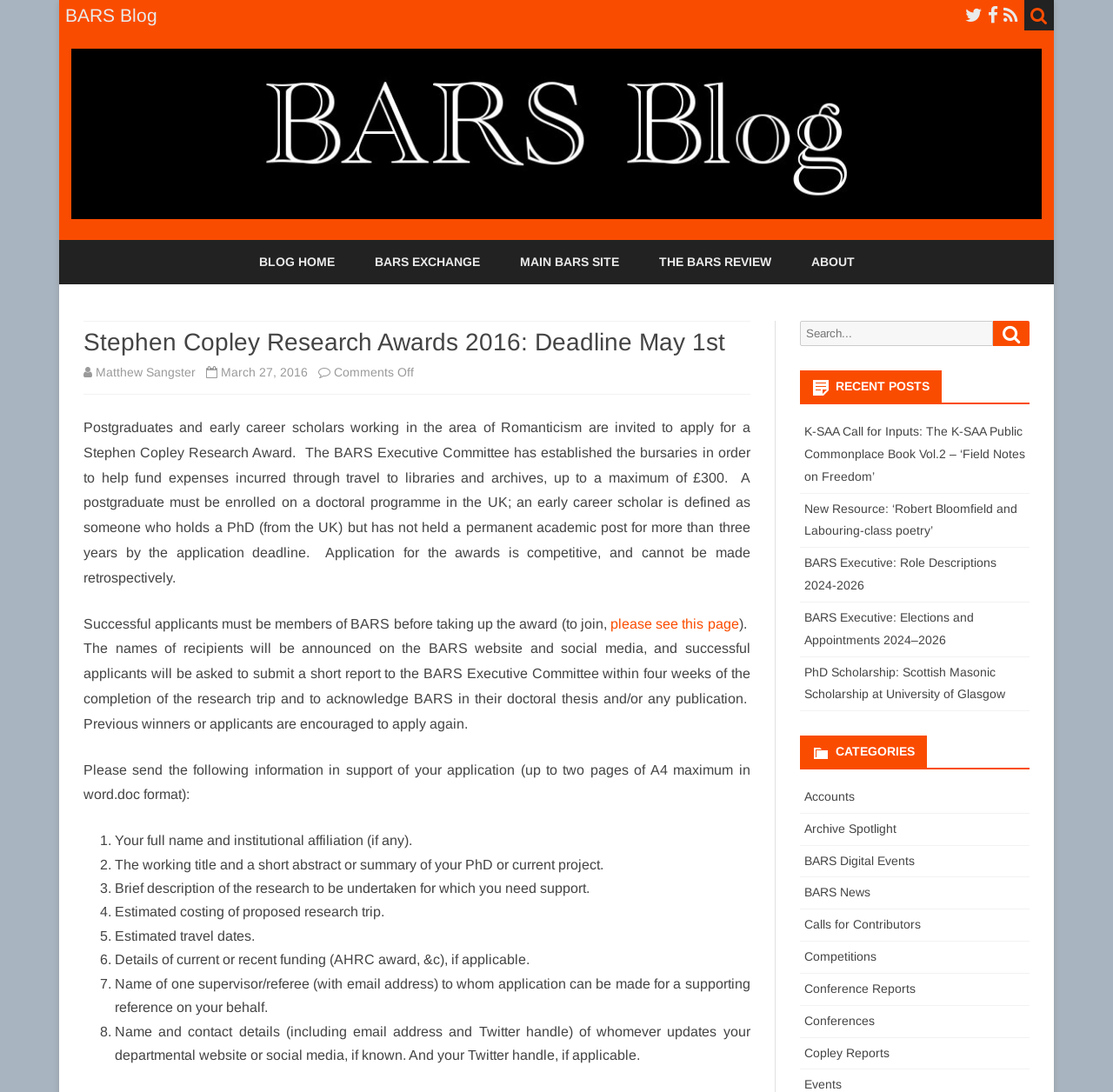Using details from the image, please answer the following question comprehensively:
What information must be provided in support of the application?

The information that must be provided in support of the application can be found in the list of items numbered from 1 to 8. These items include the applicant's full name and institutional affiliation, the working title and abstract of their PhD or current project, and details of the research to be undertaken. This list is provided to help applicants ensure that they provide all the necessary information to support their application.